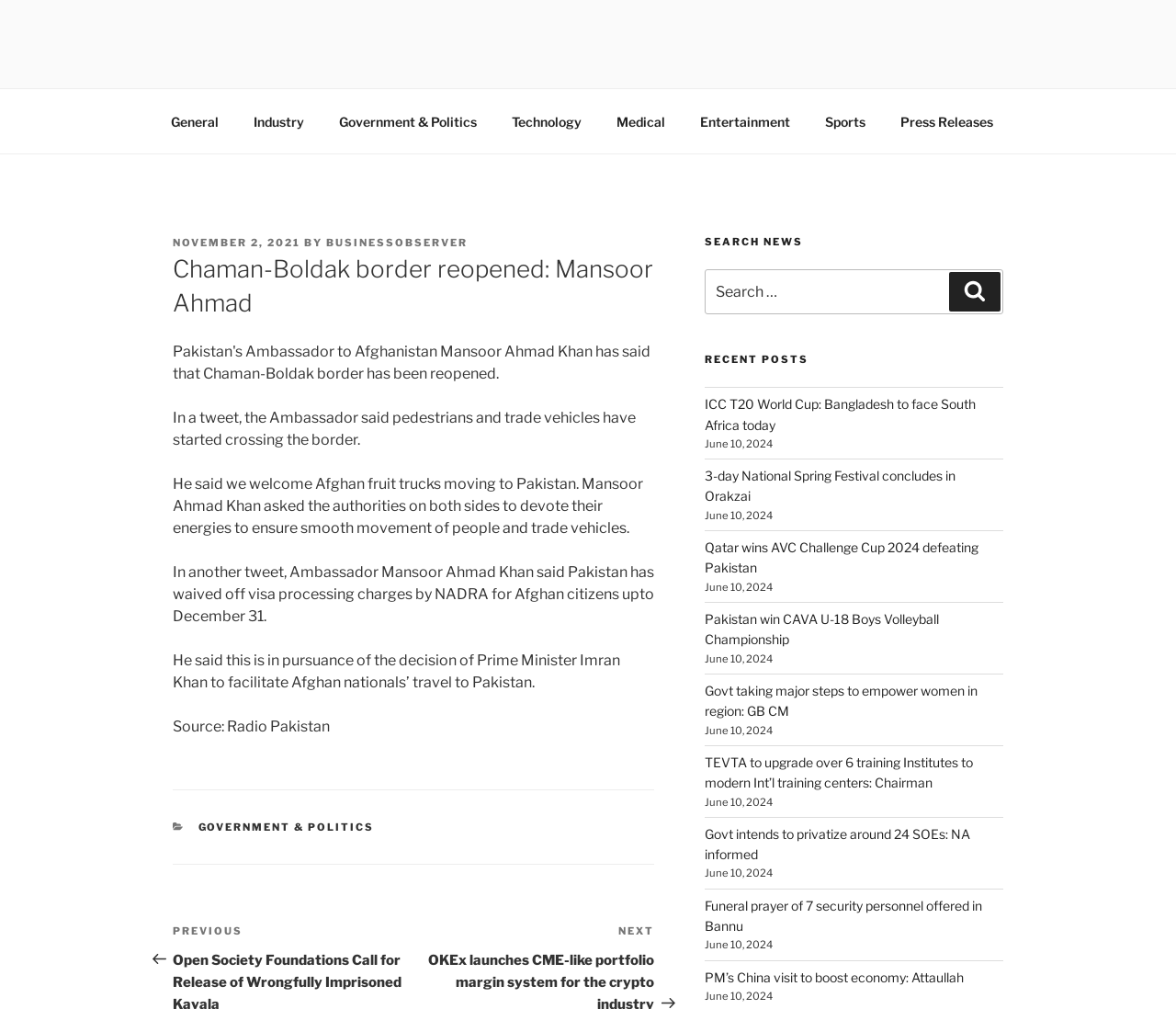Highlight the bounding box coordinates of the element you need to click to perform the following instruction: "Click on the 'BUSINESS OBSERVER' link."

[0.147, 0.044, 0.498, 0.084]